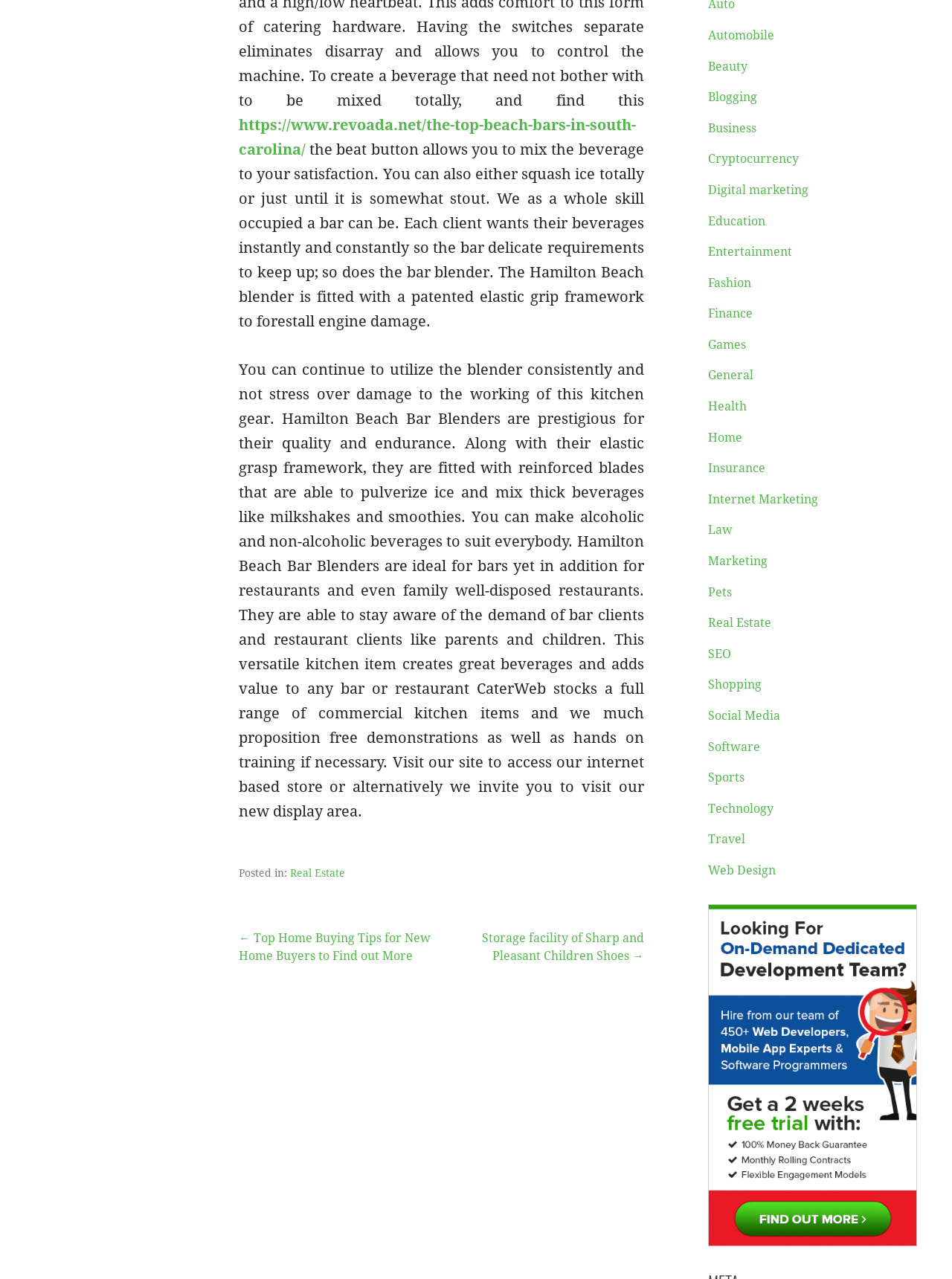What is the purpose of the 'beat button'?
Analyze the screenshot and provide a detailed answer to the question.

I found the answer by reading the StaticText element that describes the 'beat button', which says 'the beat button allows you to mix the beverage to your satisfaction.' This implies that the purpose of the 'beat button' is to mix the beverage.